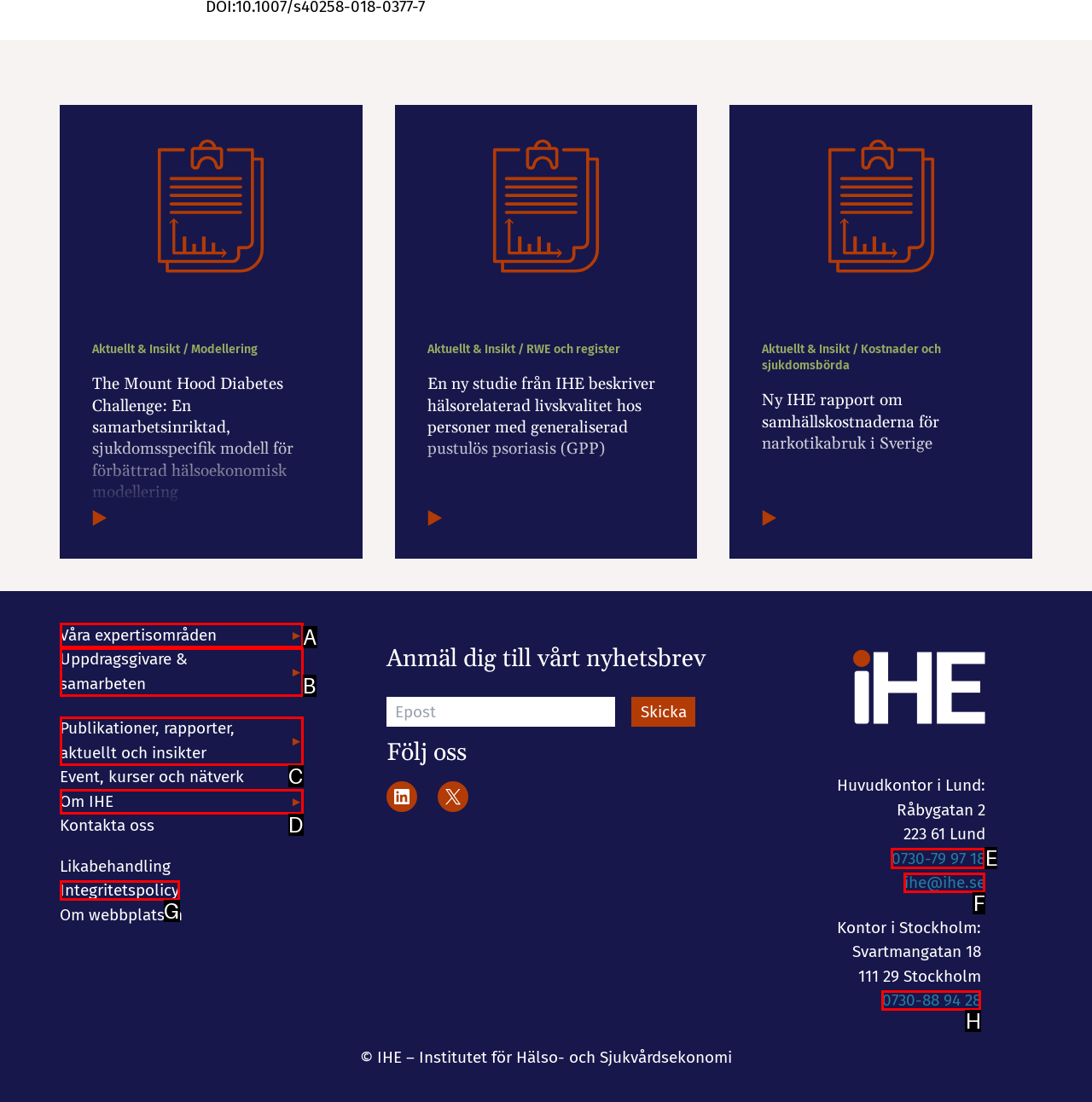Determine which option you need to click to execute the following task: Contact IHE via phone. Provide your answer as a single letter.

E